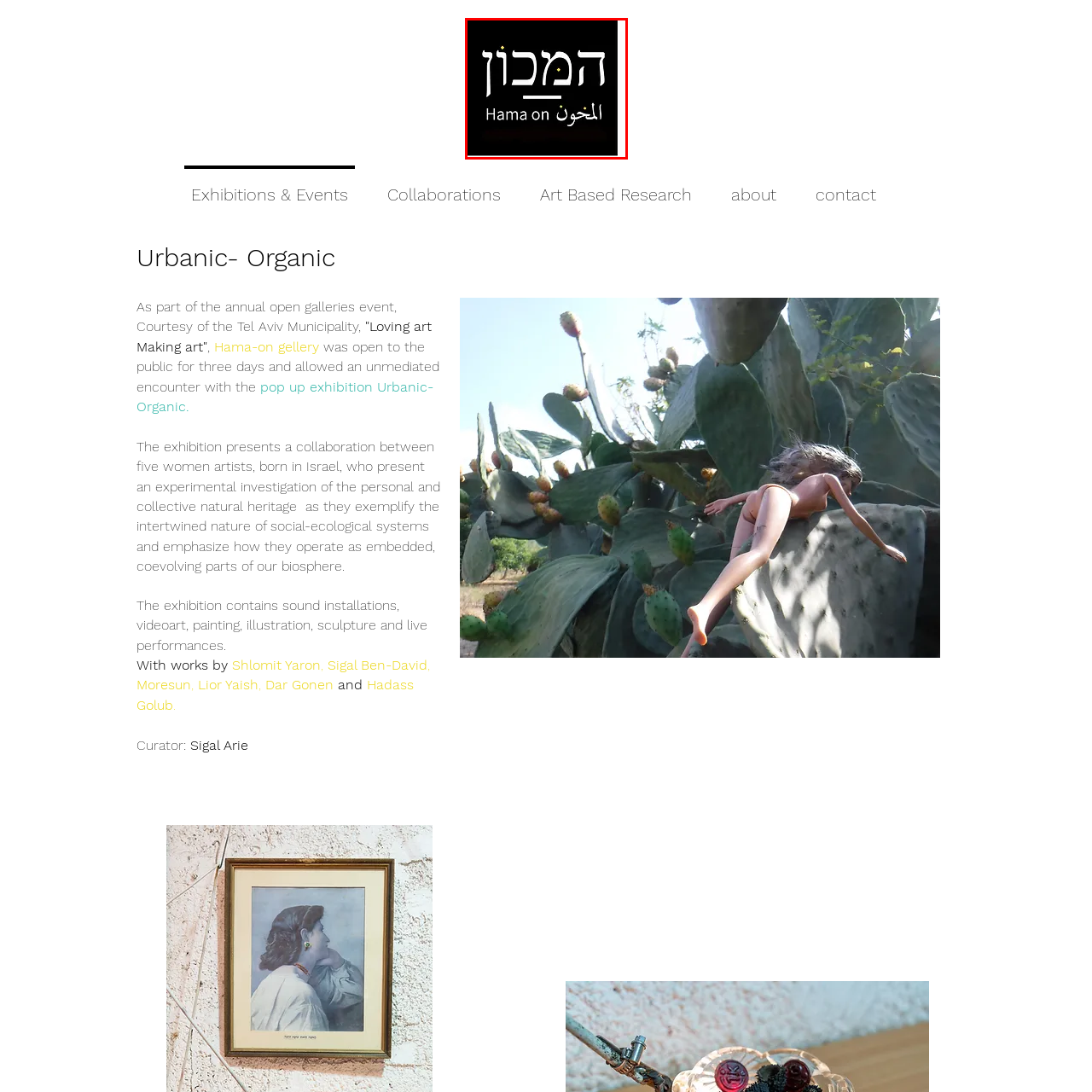Create an extensive description for the image inside the red frame.

The image features the logo of "Hama on," presented with a striking black background. The logo is designed with a combination of Hebrew script, Arabic script, and the English name "Hama on," illustrating a fusion of cultural elements. The Hebrew name is prominently displayed with distinctive stylization, emphasizing its artistic identity. The Arabic version is also included, further reflecting the region's multicultural dynamics. This logo encapsulates the essence of the gallery, which plays a significant role in showcasing contemporary art, engaging the public, and fostering dialogue through its exhibitions and events.